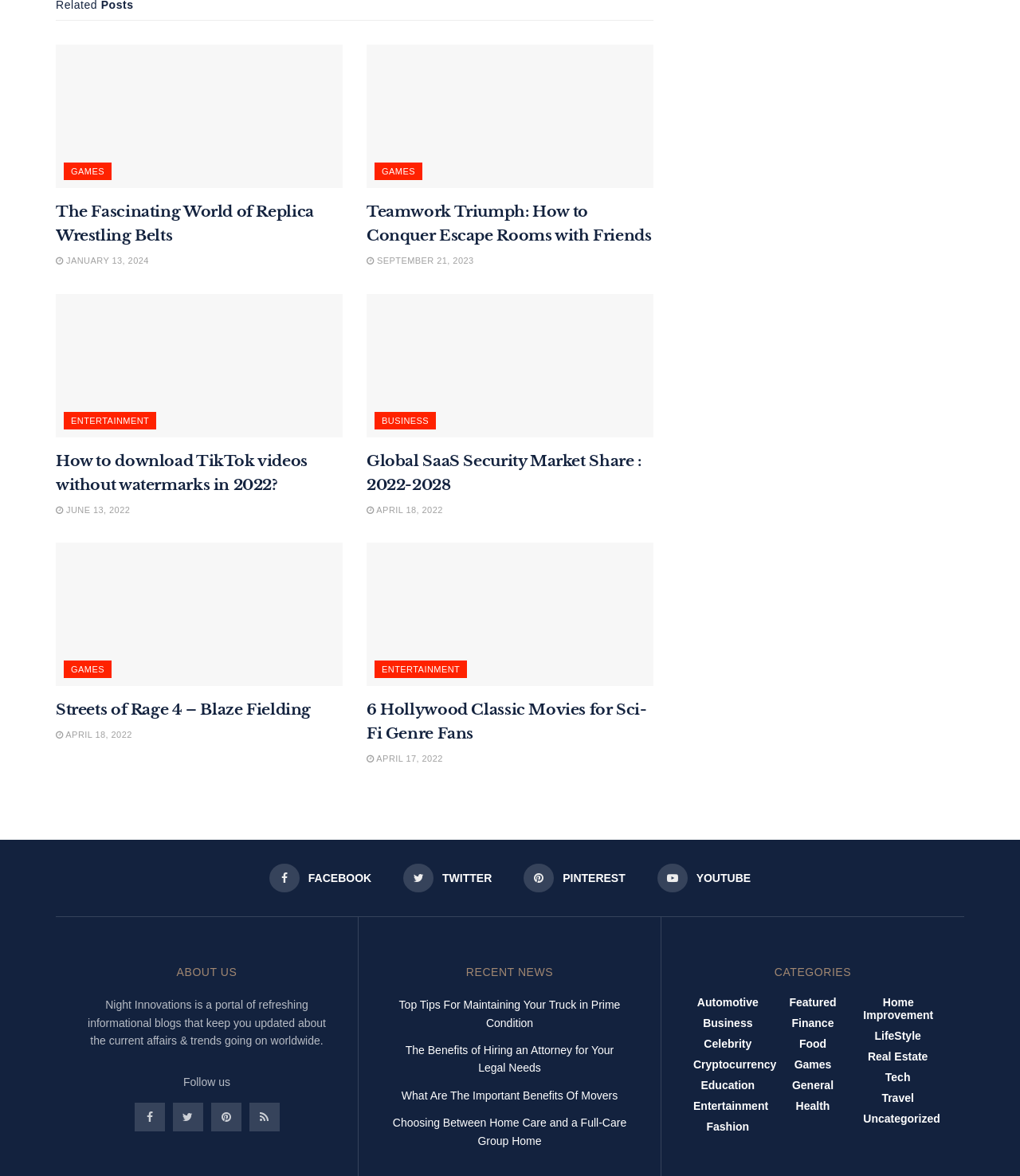Pinpoint the bounding box coordinates of the element to be clicked to execute the instruction: "Follow Night Innovations on Facebook".

[0.264, 0.734, 0.364, 0.759]